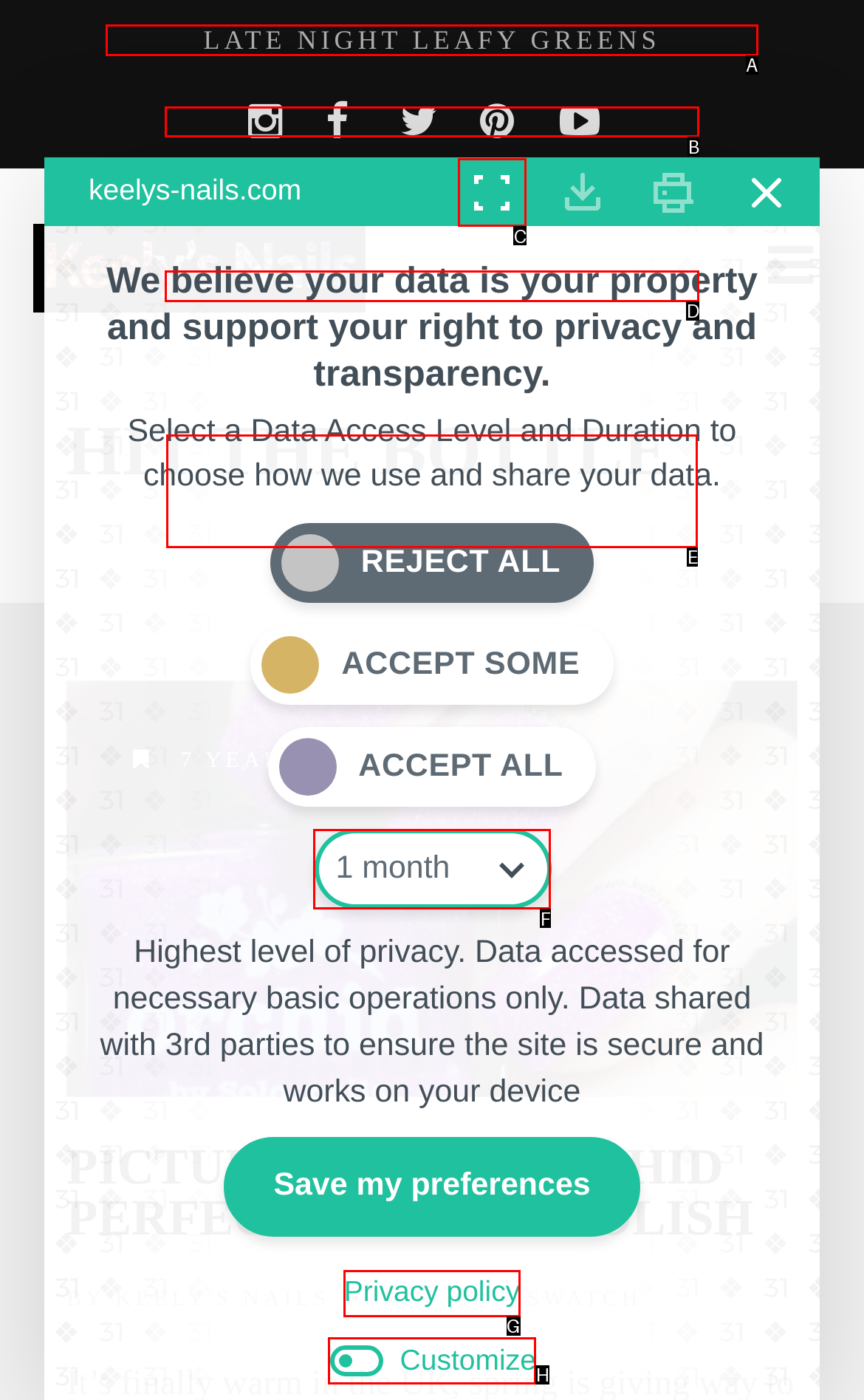Tell me which option I should click to complete the following task: Click on the 'TURQUOISE NAIL ART TUTORIAL' link
Answer with the option's letter from the given choices directly.

B